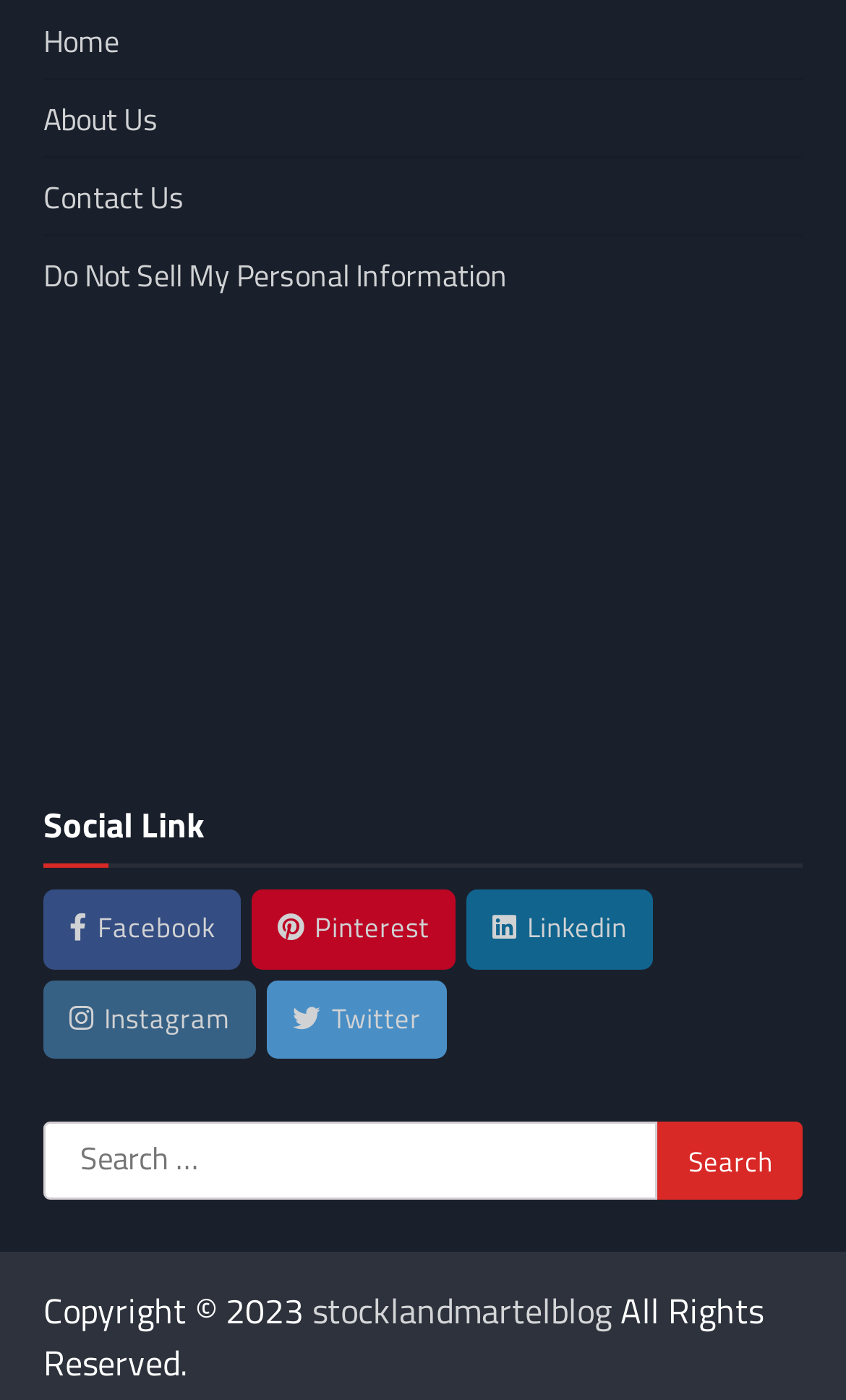Please find the bounding box coordinates for the clickable element needed to perform this instruction: "Visit Facebook".

[0.051, 0.636, 0.285, 0.692]